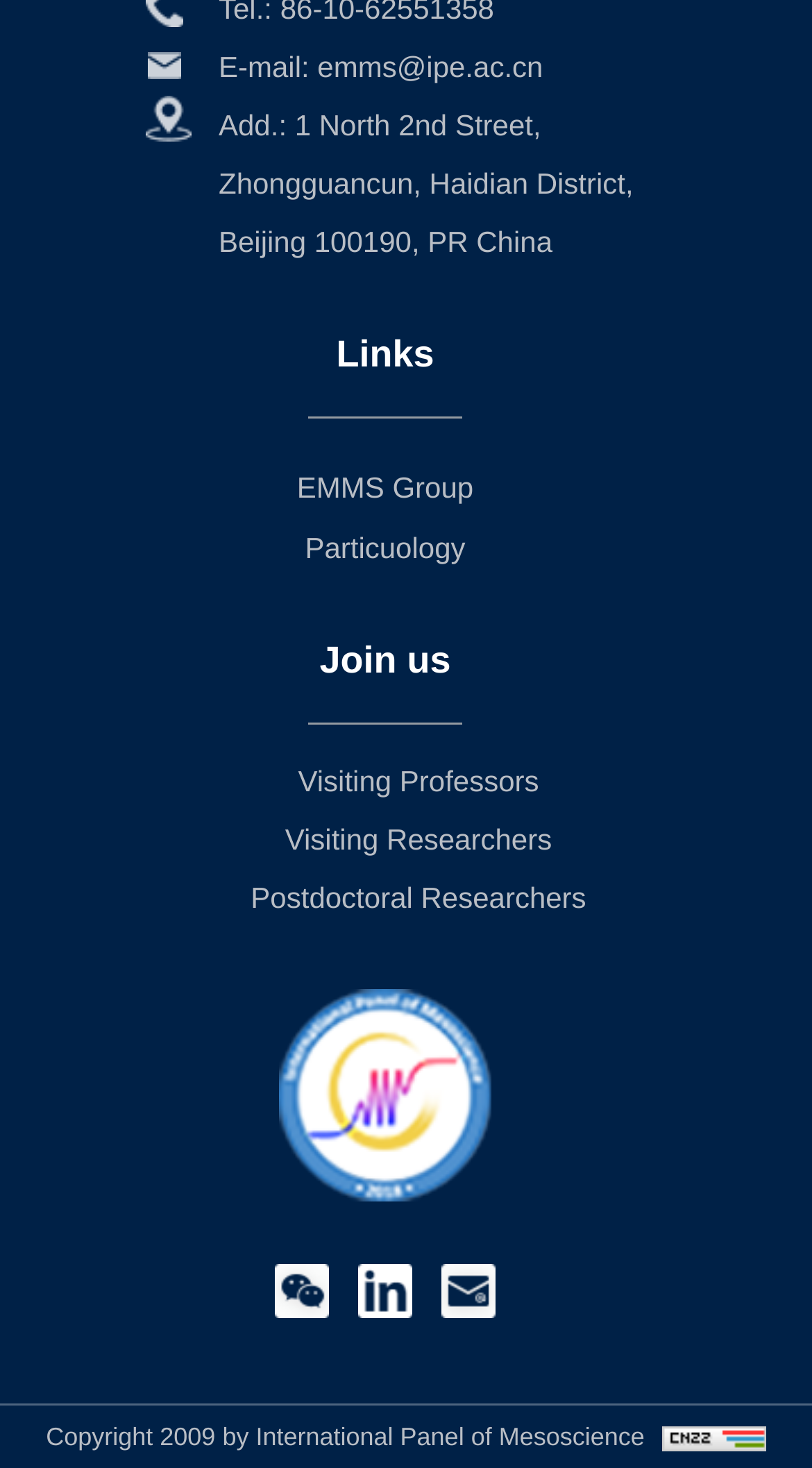Provide a one-word or one-phrase answer to the question:
What is the address of the organization?

1 North 2nd Street, Zhongguancun, Haidian District, Beijing 100190, PR China